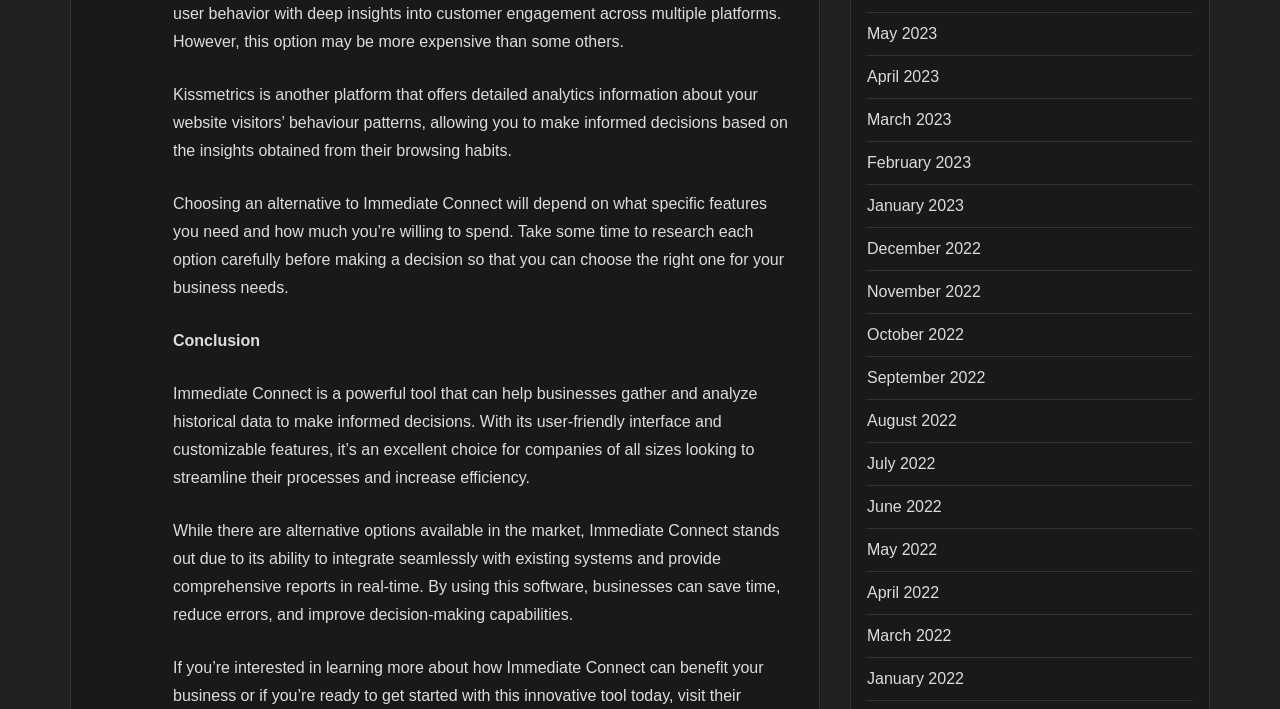What is the purpose of the links on the webpage?
Using the image as a reference, answer the question with a short word or phrase.

Archived content